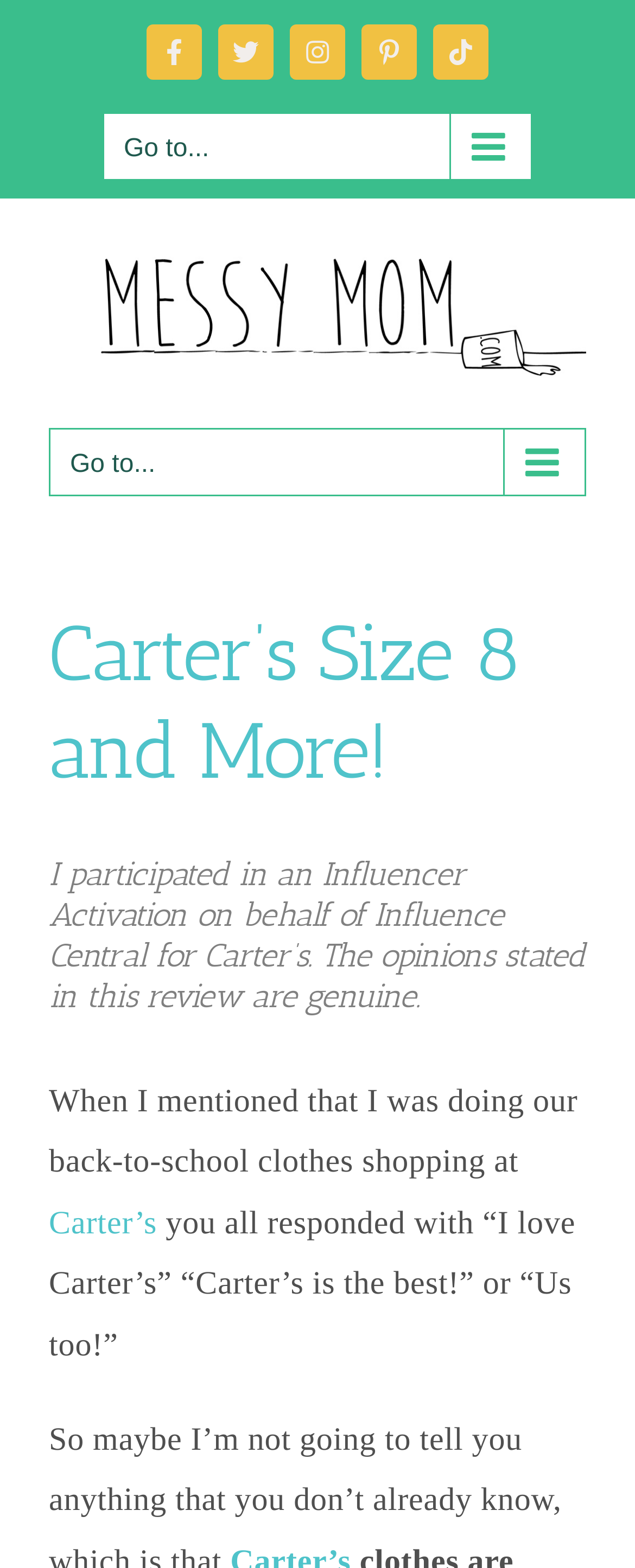Provide a short, one-word or phrase answer to the question below:
What is the brand mentioned in the article?

Carter's